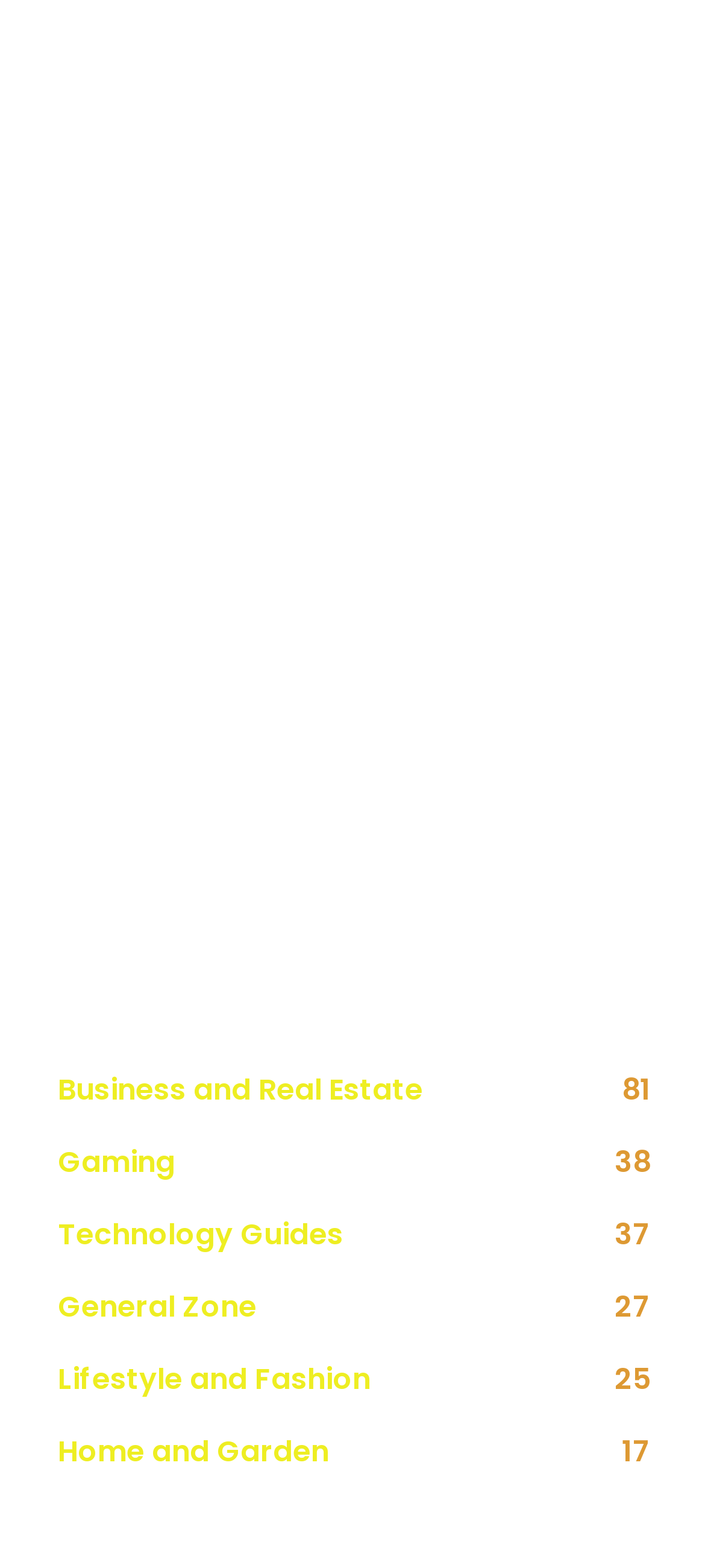Bounding box coordinates are given in the format (top-left x, top-left y, bottom-right x, bottom-right y). All values should be floating point numbers between 0 and 1. Provide the bounding box coordinate for the UI element described as: Business and Real Estate81

[0.082, 0.681, 0.6, 0.708]